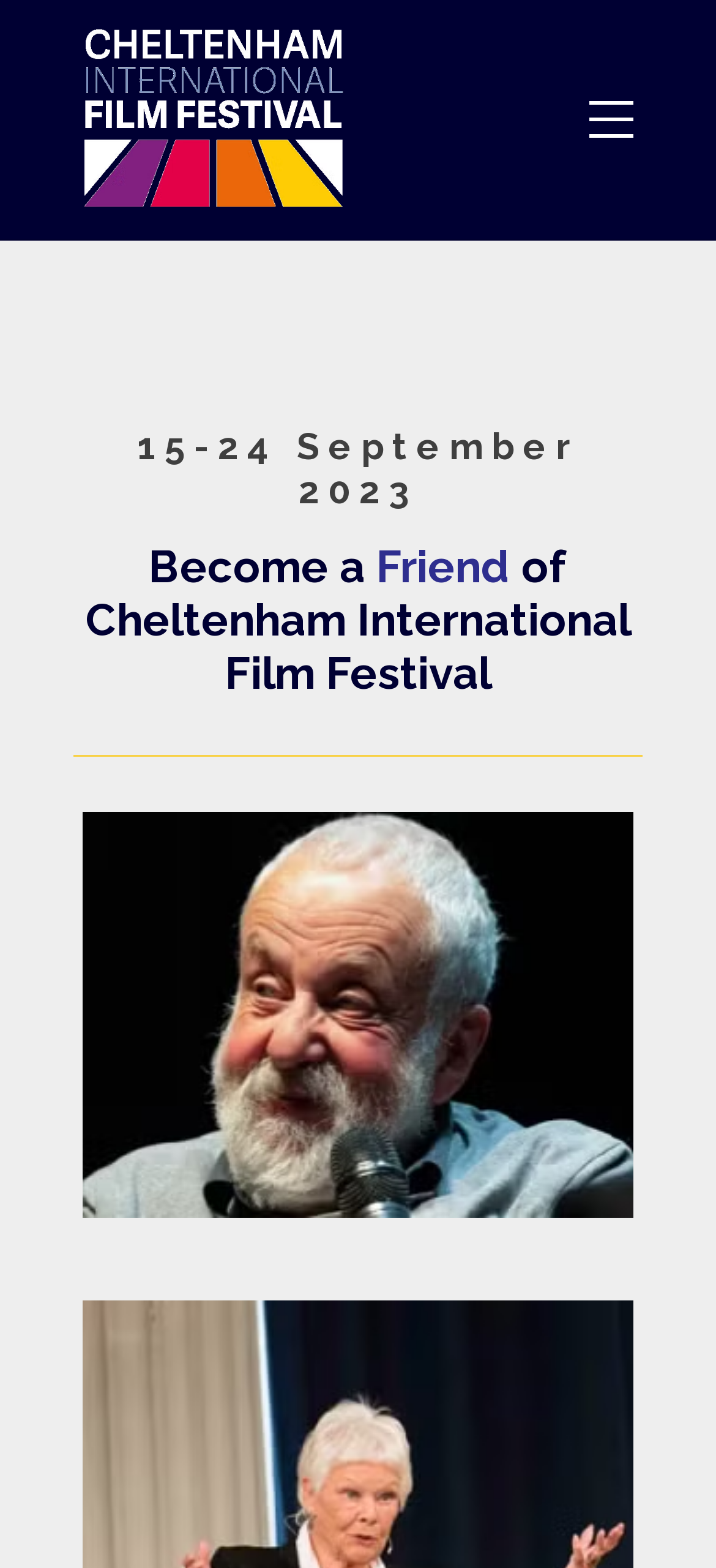Provide a one-word or short-phrase response to the question:
How many images are on the webpage?

2